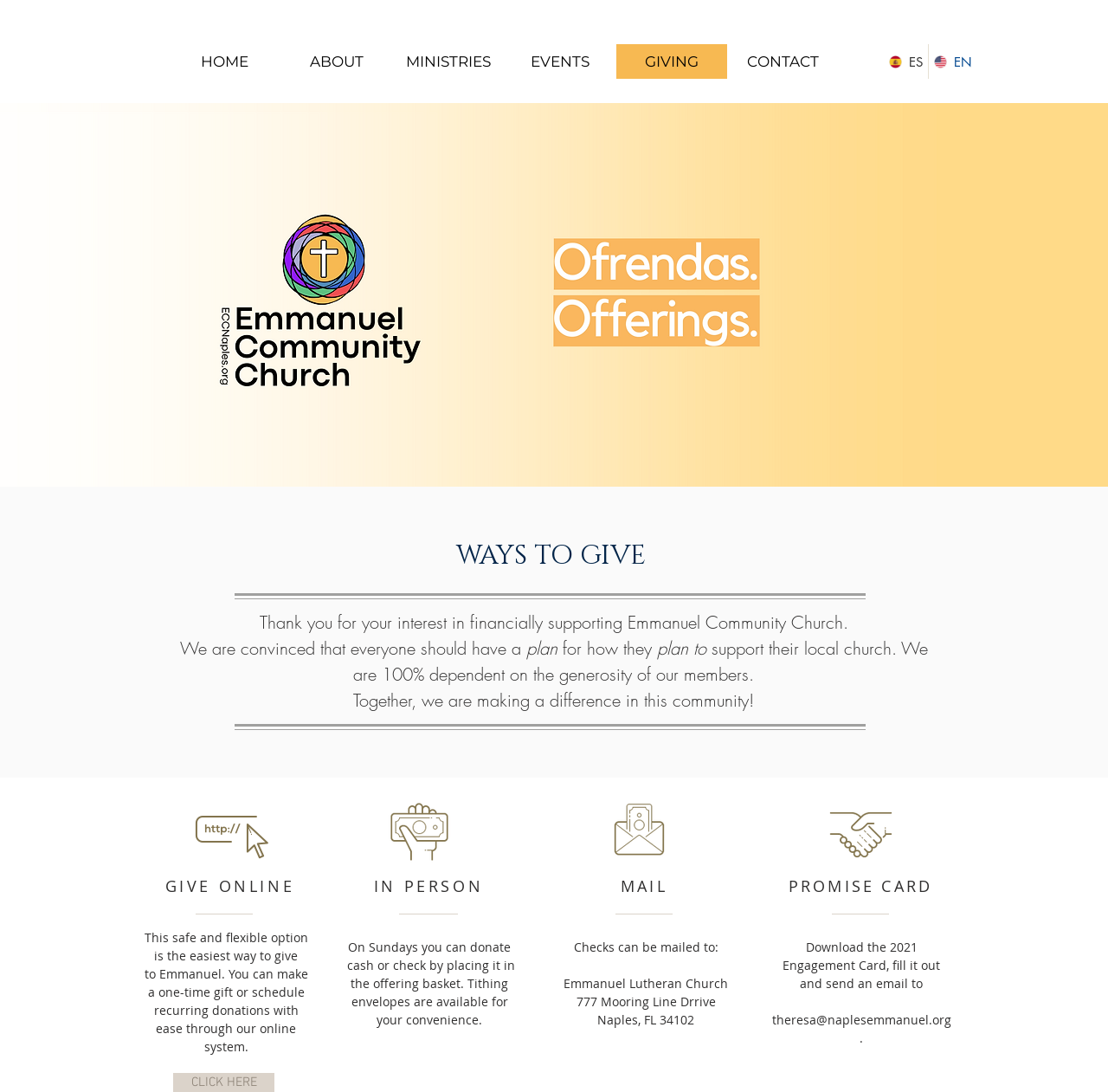Please identify the bounding box coordinates of the element I should click to complete this instruction: 'Click the GIVE ONLINE button'. The coordinates should be given as four float numbers between 0 and 1, like this: [left, top, right, bottom].

[0.149, 0.802, 0.266, 0.821]